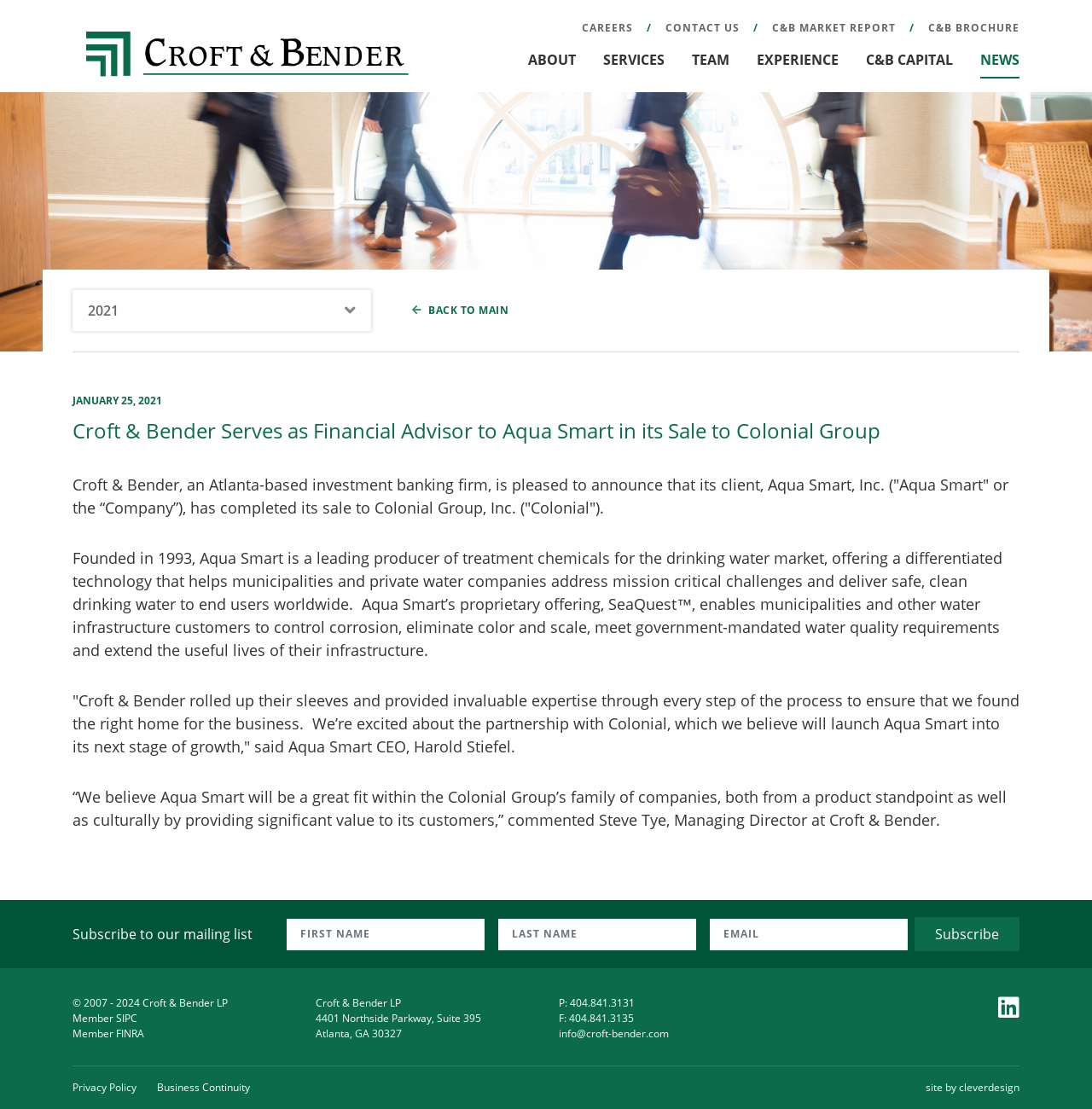Show me the bounding box coordinates of the clickable region to achieve the task as per the instruction: "Click on C&B MARKET REPORT/".

[0.701, 0.012, 0.844, 0.038]